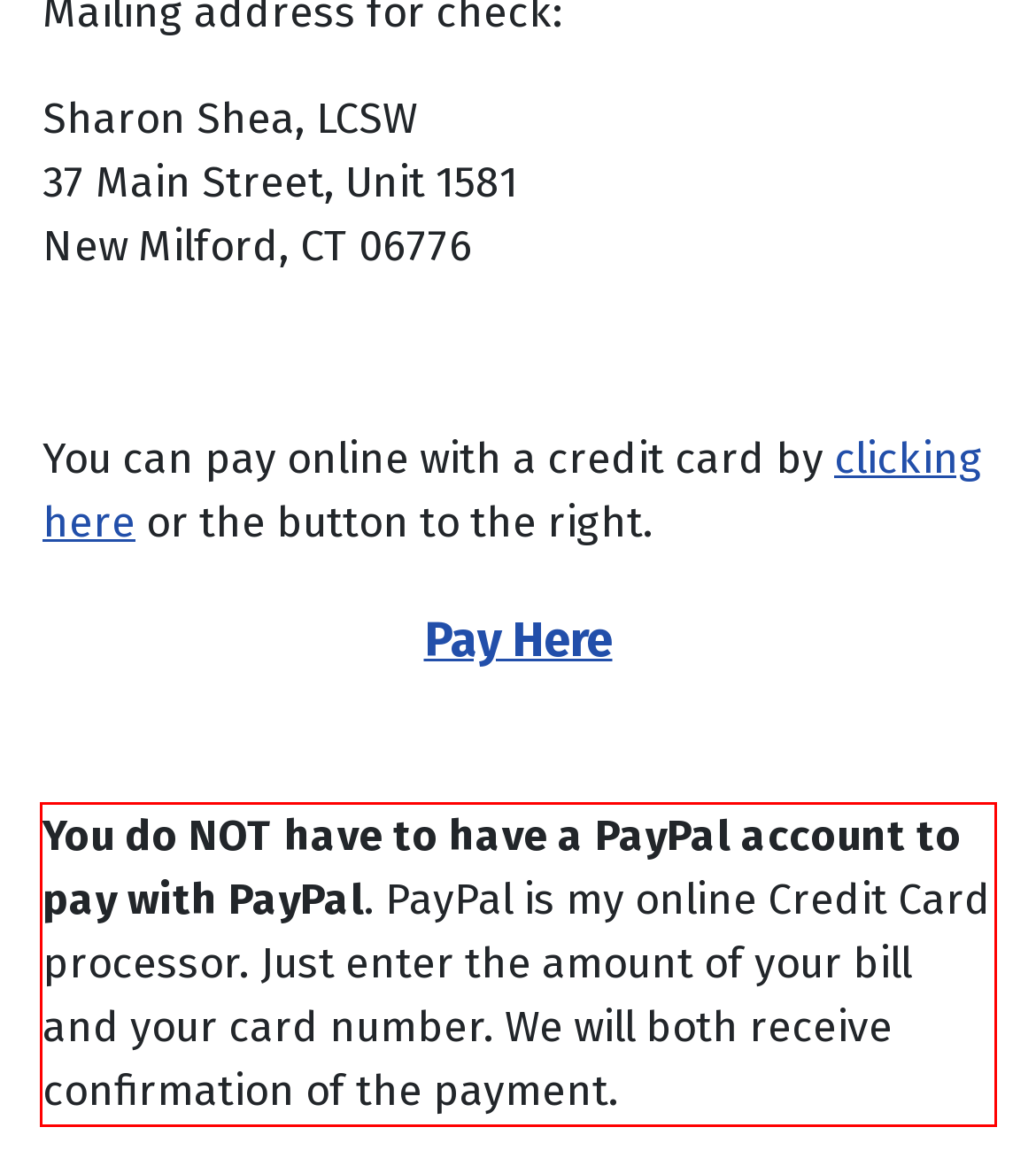Identify the text inside the red bounding box in the provided webpage screenshot and transcribe it.

You do NOT have to have a PayPal account to pay with PayPal. PayPal is my online Credit Card processor. Just enter the amount of your bill and your card number. We will both receive confirmation of the payment.